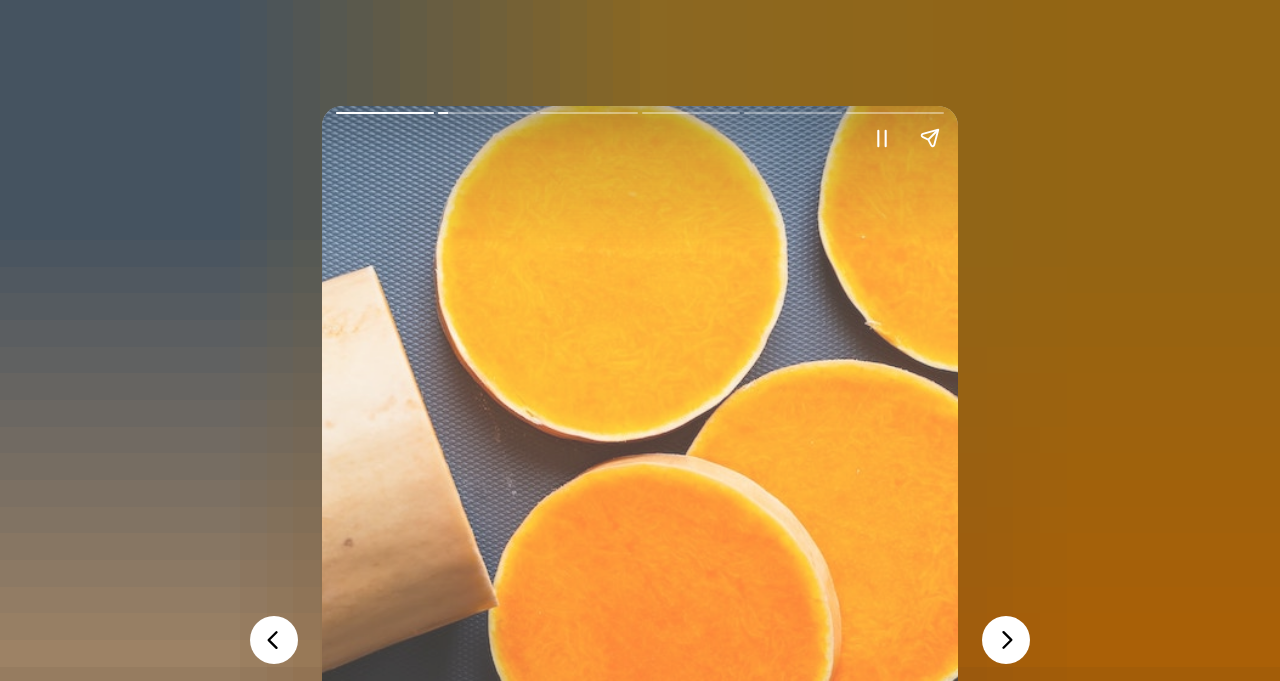Identify the bounding box coordinates for the UI element described as follows: "aria-label="Pause story"". Ensure the coordinates are four float numbers between 0 and 1, formatted as [left, top, right, bottom].

[0.67, 0.167, 0.708, 0.237]